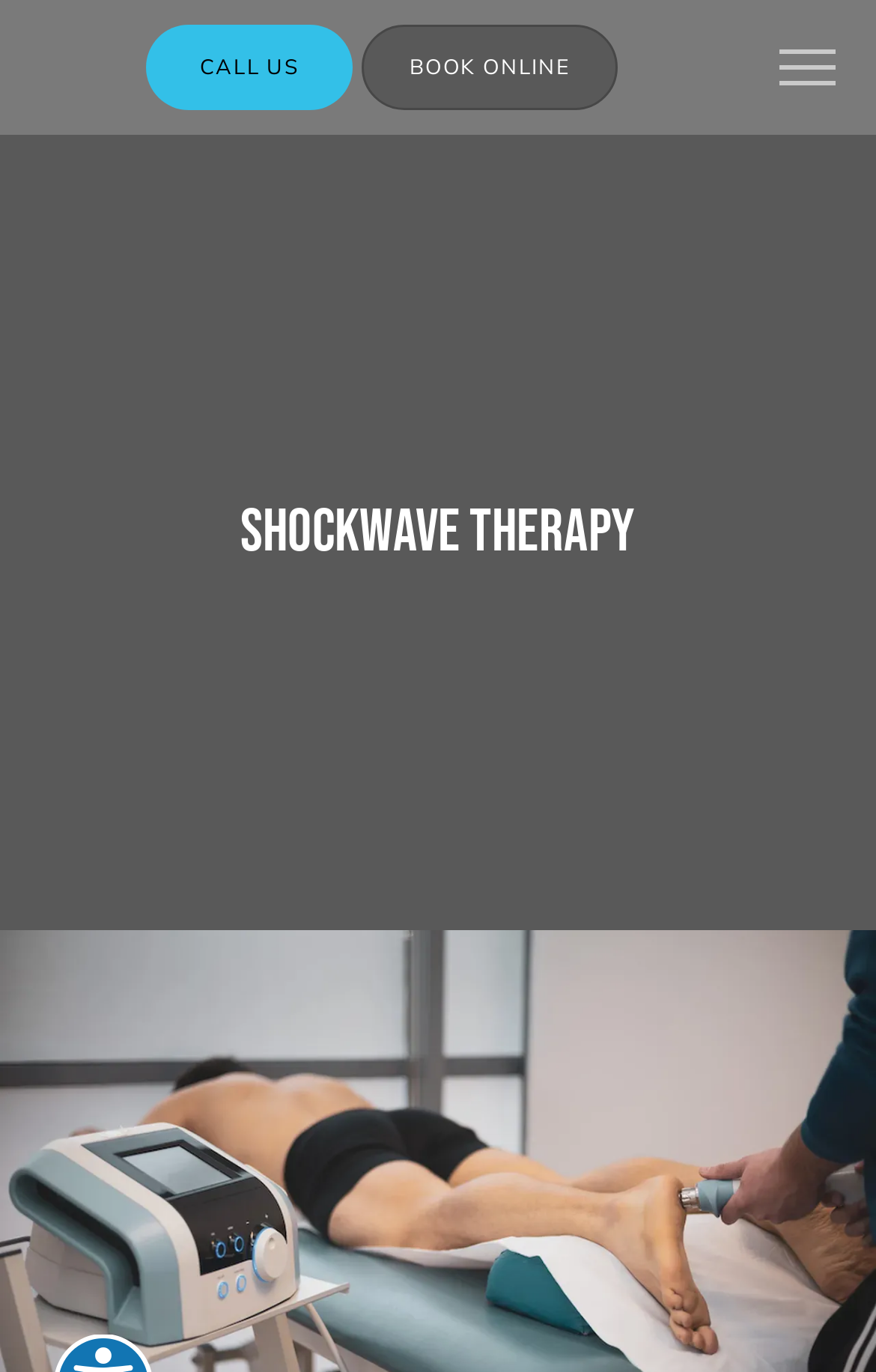How can I contact Dr. Daniel Geller?
Using the image, answer in one word or phrase.

Call or Book Online